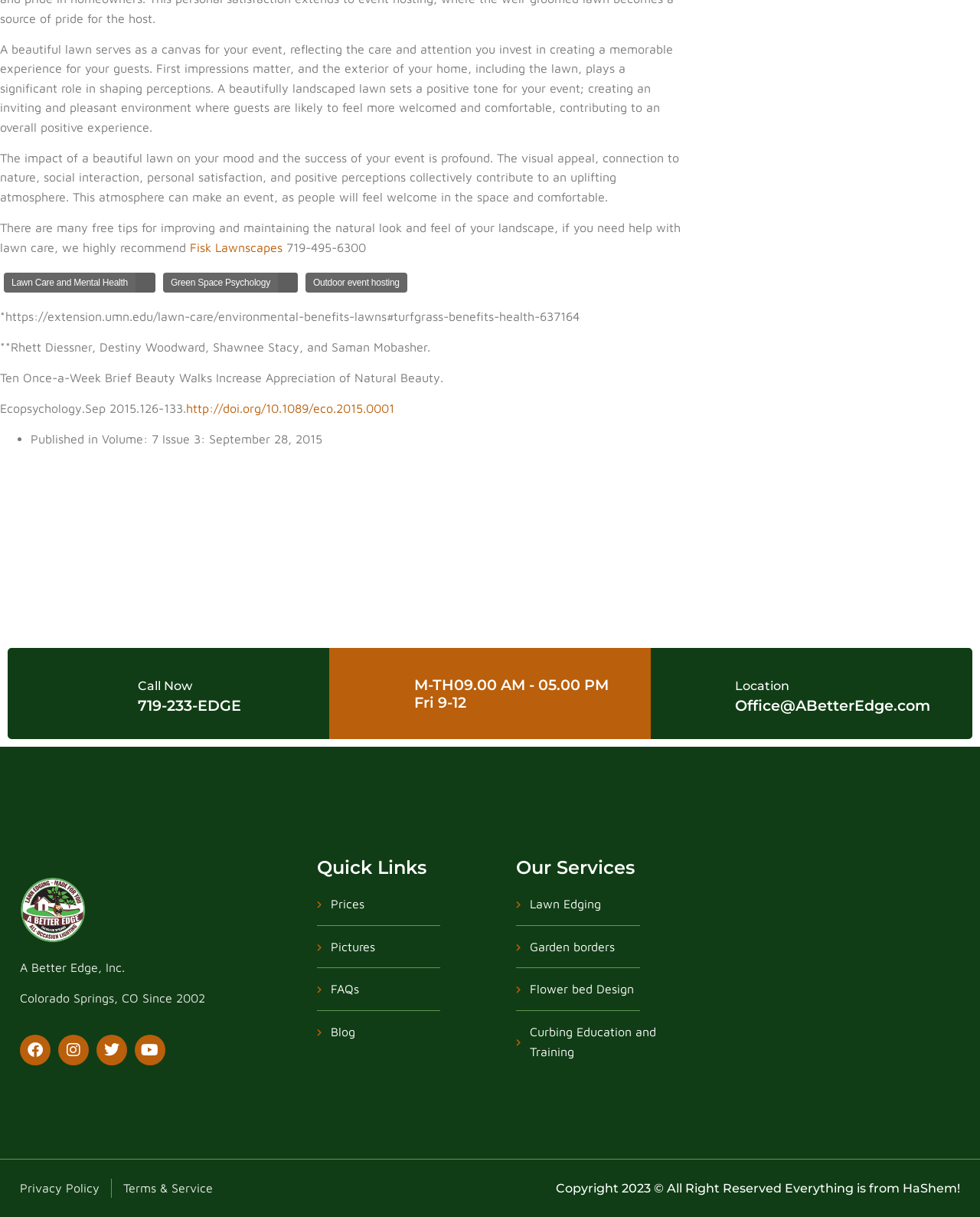Refer to the image and provide an in-depth answer to the question:
What is the recommended resource for improving and maintaining a natural look and feel of a landscape?

The webpage recommends Fisk Lawnscapes as a resource for improving and maintaining a natural look and feel of a landscape, indicating that it is a trusted and reliable source for lawn care advice.